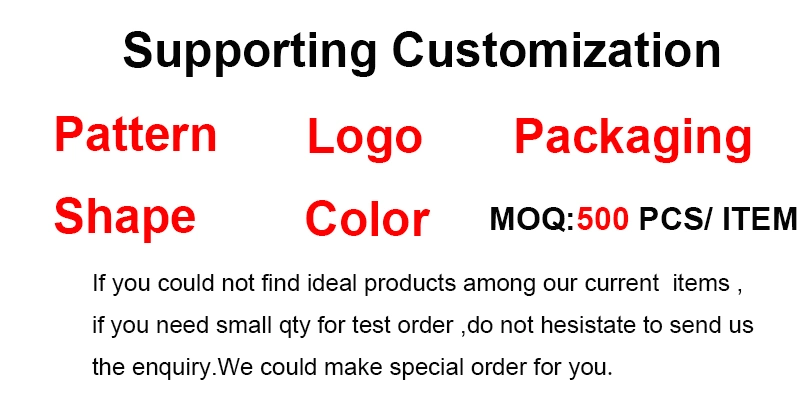Give a succinct answer to this question in a single word or phrase: 
What aspects of products can be customized?

Pattern, Logo, Shape, Color, Packaging